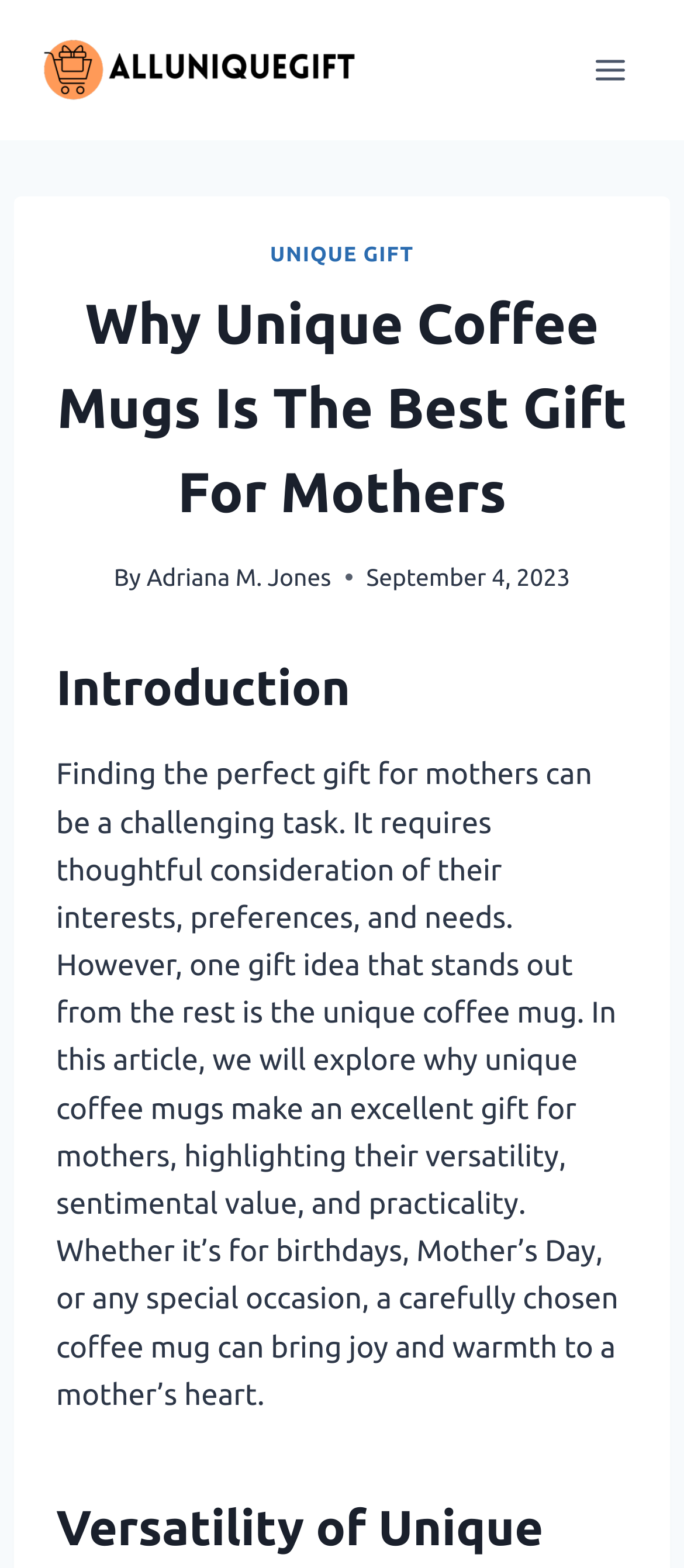What is the purpose of the article?
Please use the visual content to give a single word or phrase answer.

To explore why unique coffee mugs make excellent gifts for mothers